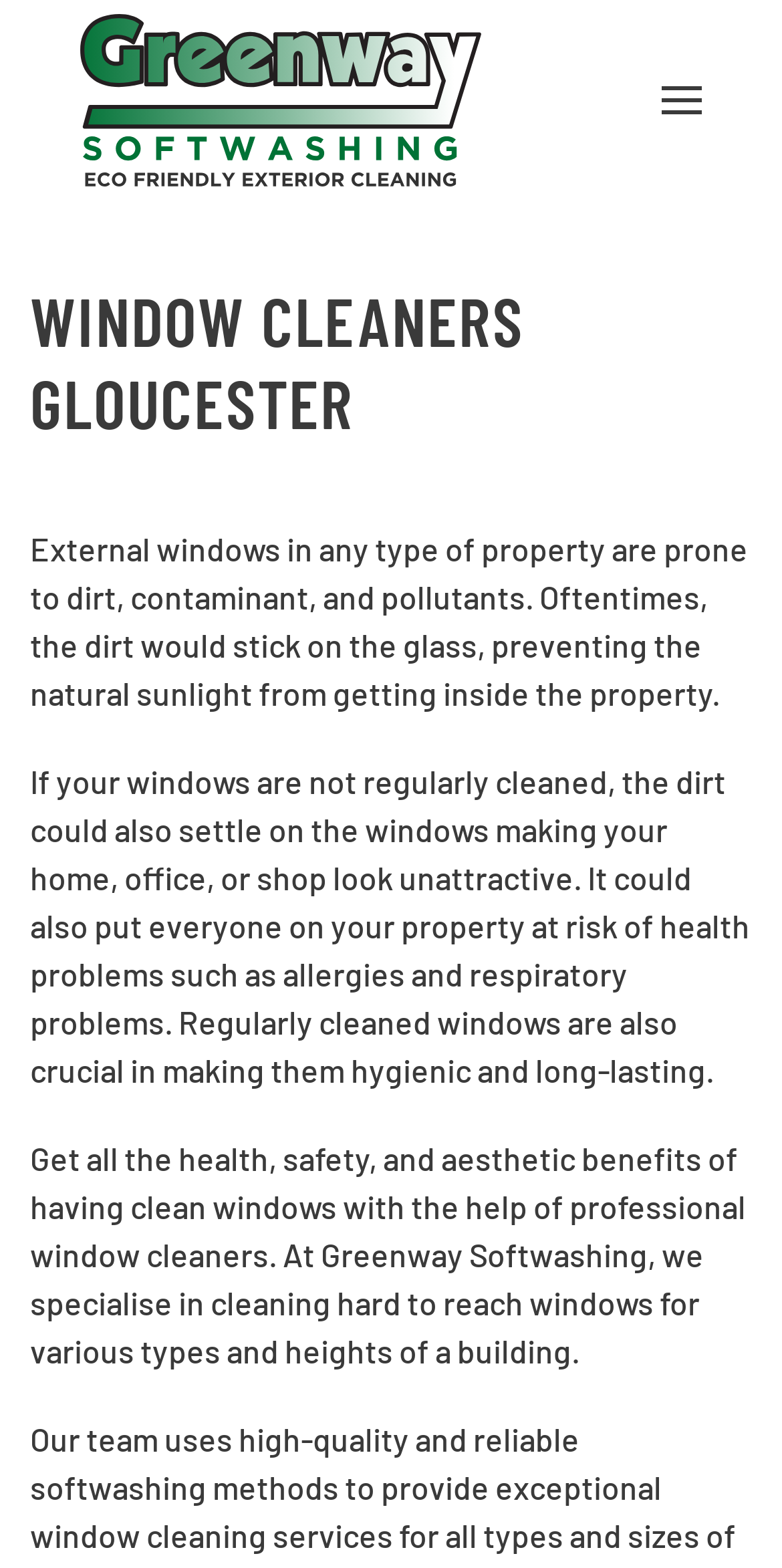What is the benefit of having clean windows?
Observe the image and answer the question with a one-word or short phrase response.

Aesthetic benefits